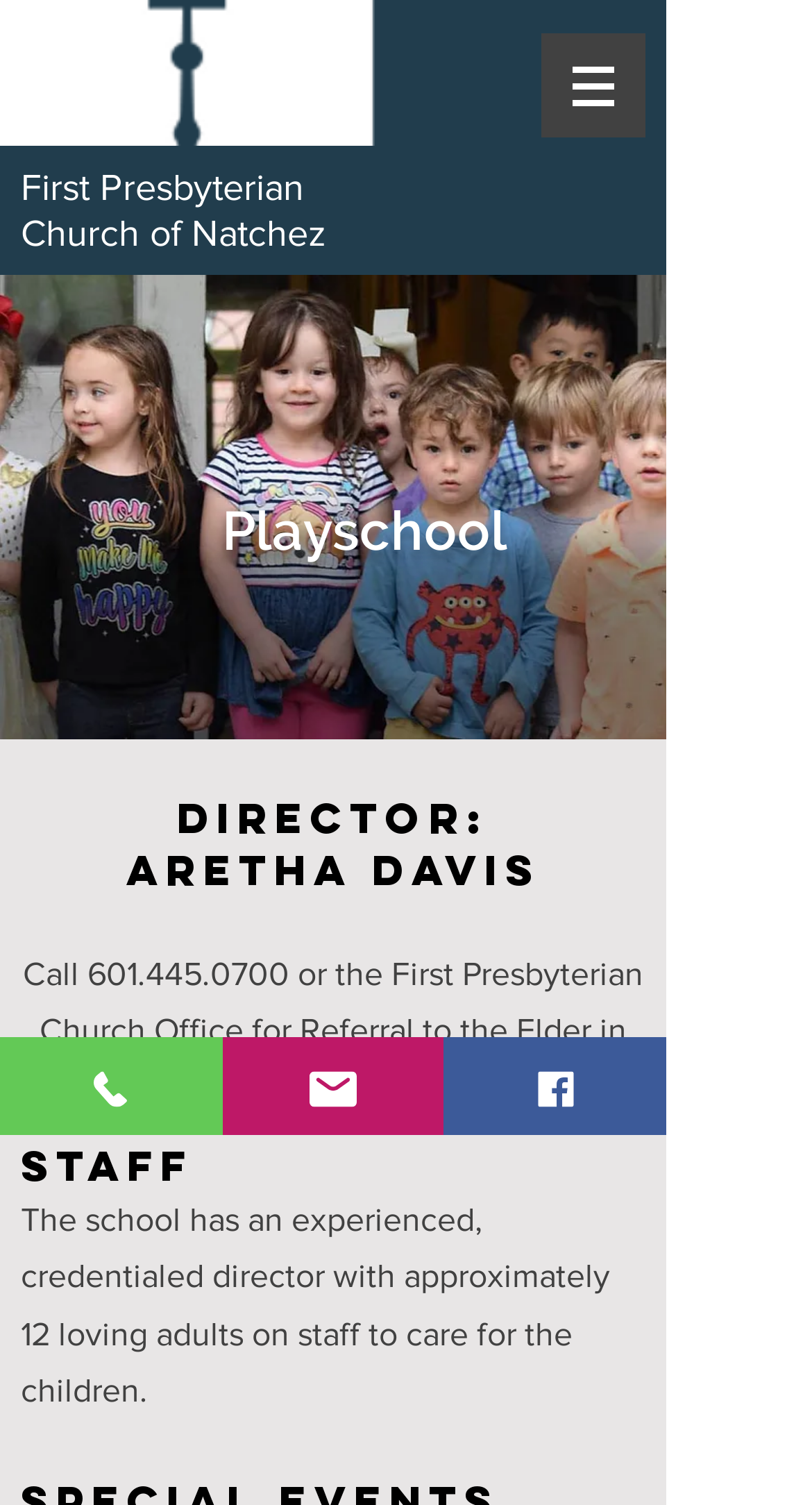Detail the webpage's structure and highlights in your description.

The webpage is about the Playschool at First Presbyterian Church of Natchez. At the top left corner, there is a logo image of the church, which is a steeple. To the right of the logo, there is a navigation menu labeled "Site" with a dropdown button. 

Below the logo and navigation menu, the title "First Presbyterian Church of Natchez" is prominently displayed. Underneath the title, there are three headings: "Playschool", "Director: Aretha Davis", and "Staff". 

To the right of the "Director" heading, there is a call to action section with a phone number "601.445.0700" and a brief instruction to contact the church office for referral to the elder in charge of the Playschool Ministry.

The "Staff" section describes the school's staff, stating that it has an experienced director and 12 loving adults to care for the children. 

At the bottom of the page, there are three links to contact the school: "Phone", "Email", and "Facebook", each accompanied by an icon.